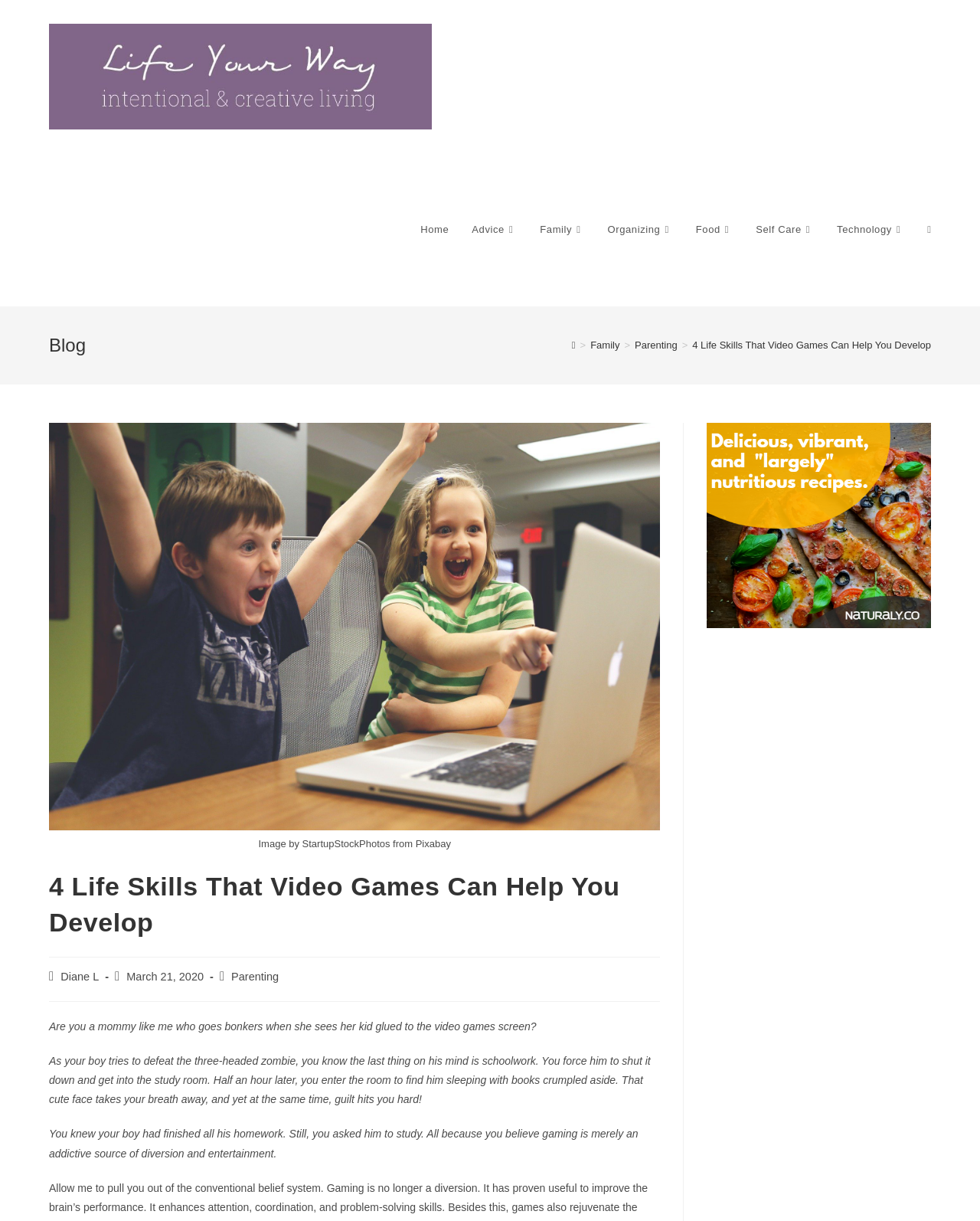Locate the bounding box coordinates of the element that should be clicked to fulfill the instruction: "Click on the 'Diane L' link".

[0.062, 0.795, 0.101, 0.805]